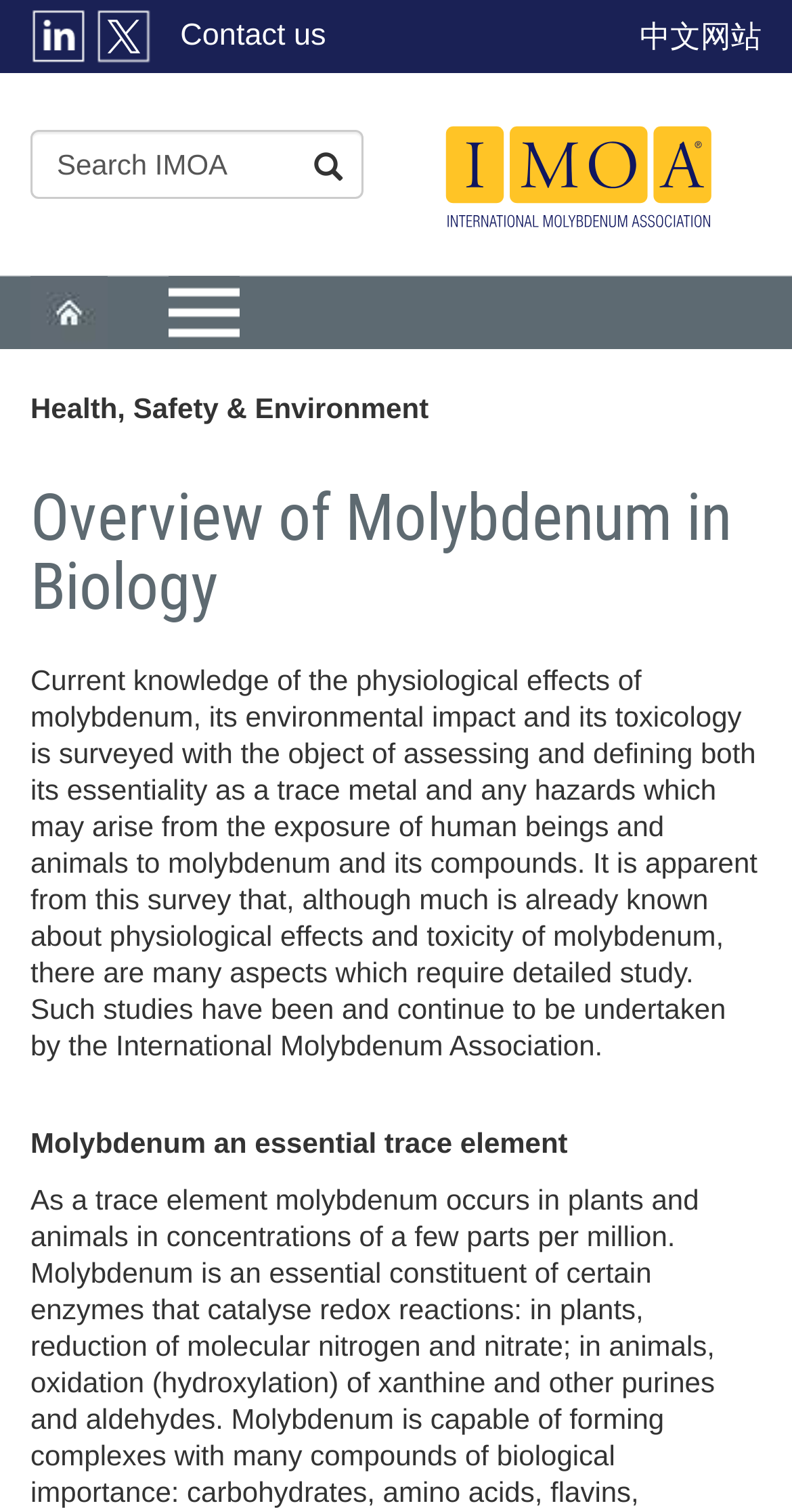Generate the main heading text from the webpage.

Overview of Molybdenum in Biology